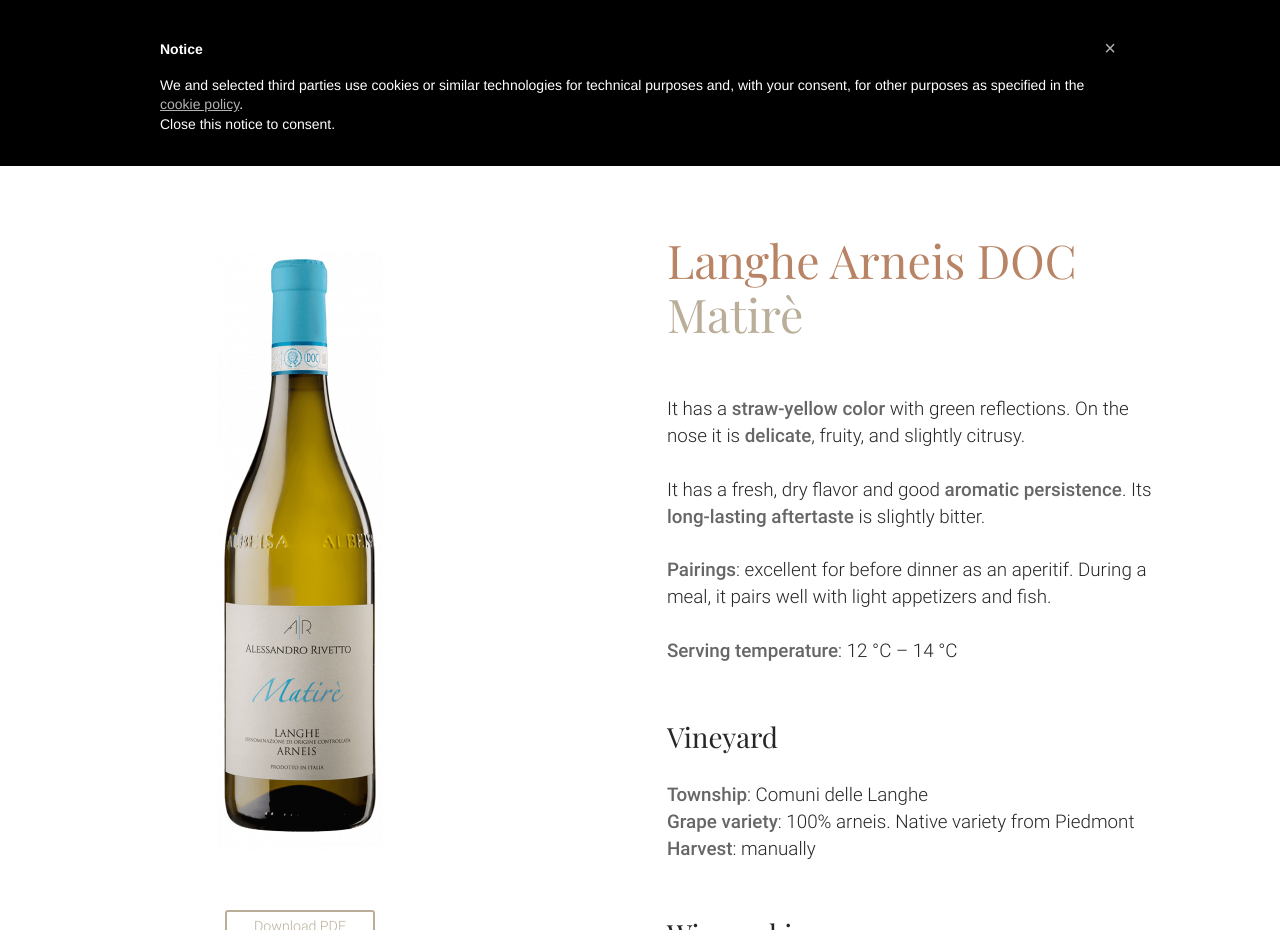Show the bounding box coordinates of the element that should be clicked to complete the task: "Visit the winery".

[0.686, 0.092, 0.786, 0.121]